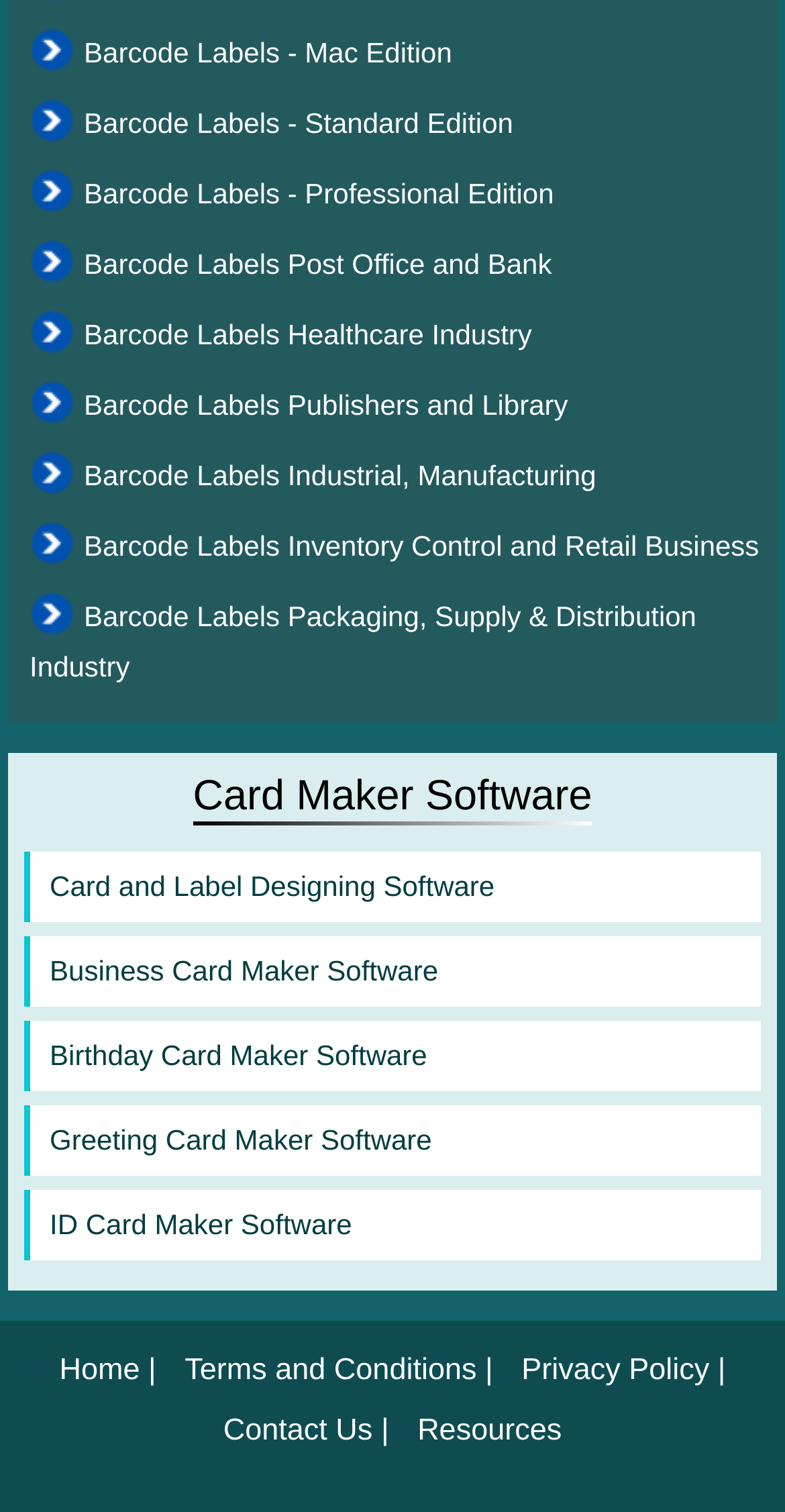Kindly determine the bounding box coordinates of the area that needs to be clicked to fulfill this instruction: "Check Resources".

[0.532, 0.935, 0.716, 0.957]